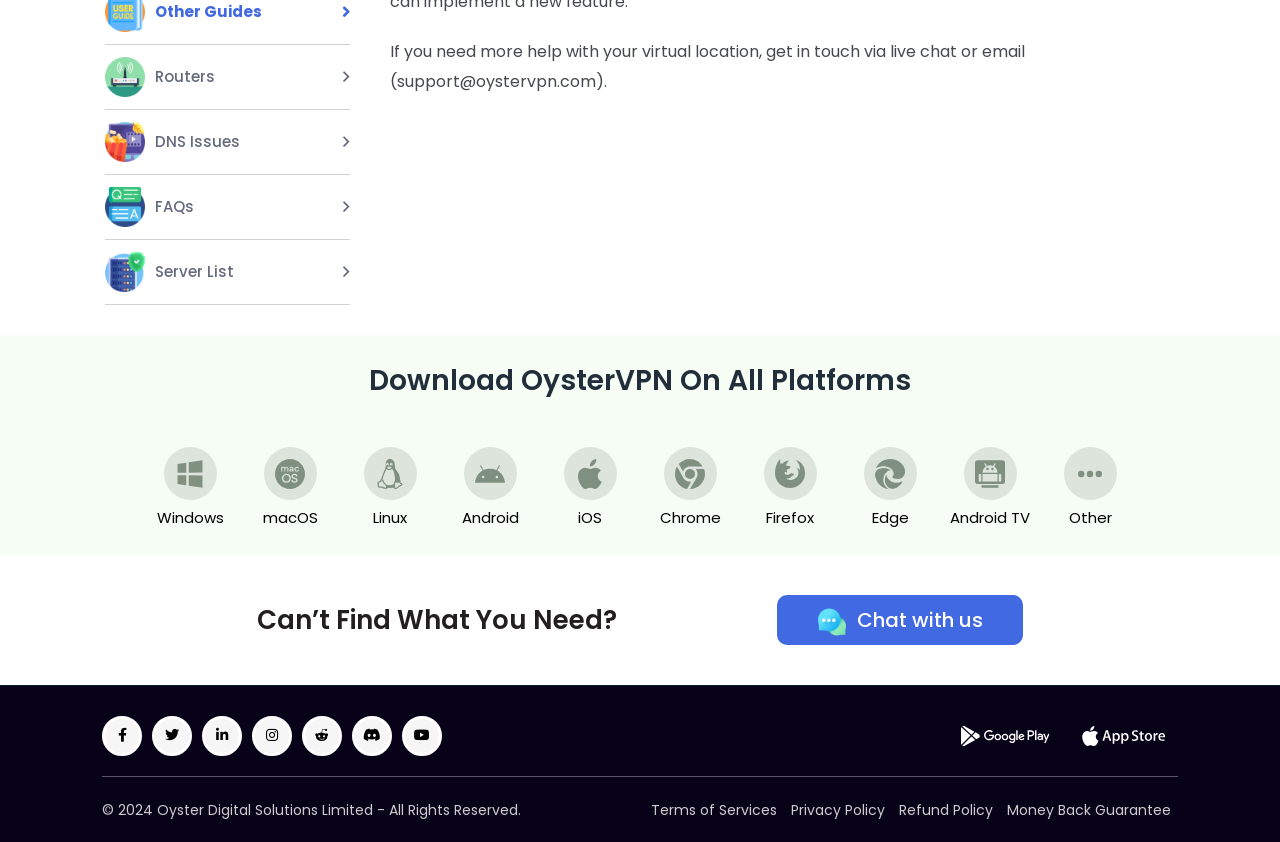Give the bounding box coordinates for this UI element: "Android TV". The coordinates should be four float numbers between 0 and 1, arranged as [left, top, right, bottom].

[0.734, 0.531, 0.812, 0.624]